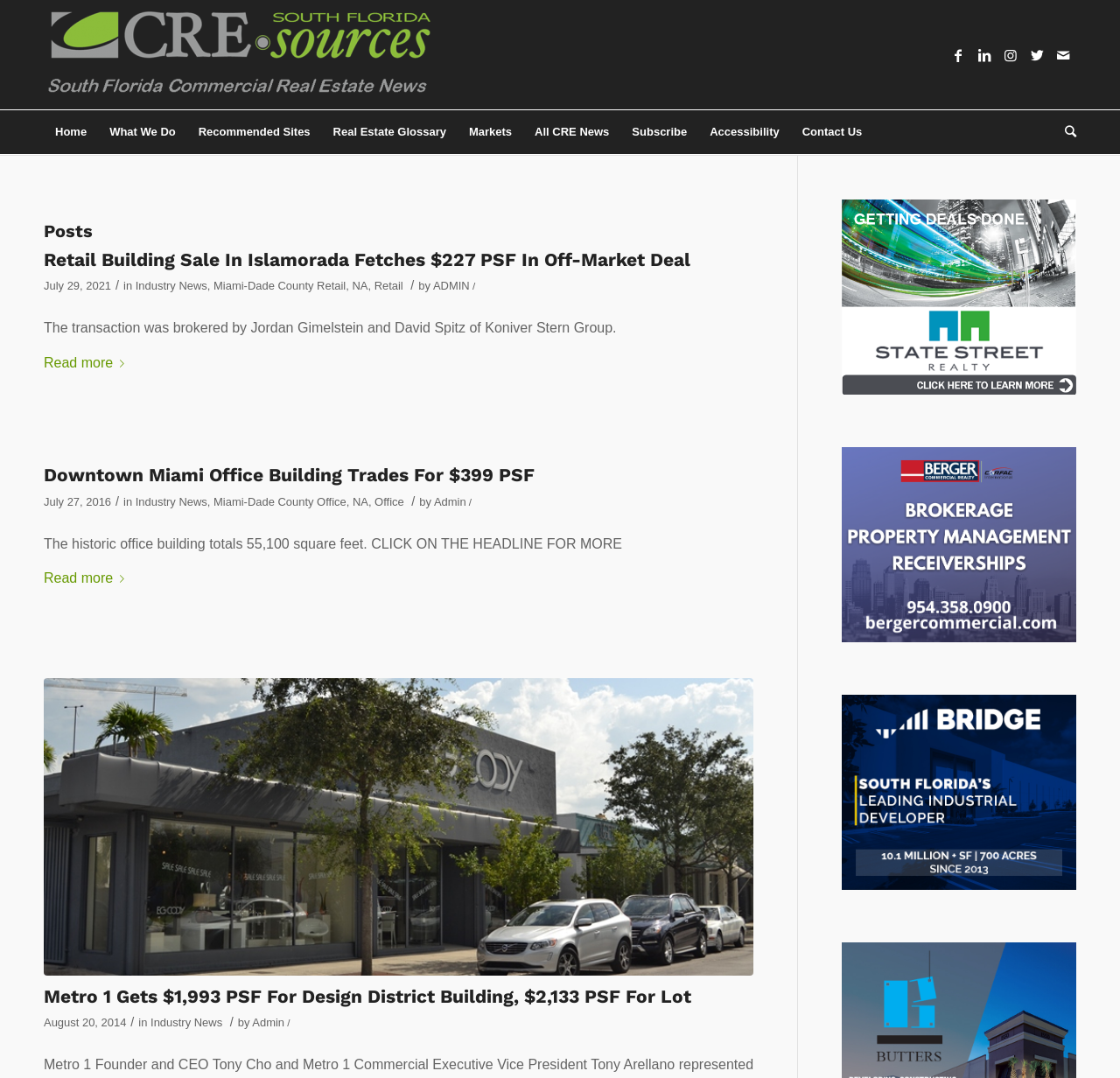Identify the bounding box coordinates for the element that needs to be clicked to fulfill this instruction: "Click on the '1 State Street Realty-Getting Deals Done 300x250' ad". Provide the coordinates in the format of four float numbers between 0 and 1: [left, top, right, bottom].

[0.752, 0.356, 0.961, 0.369]